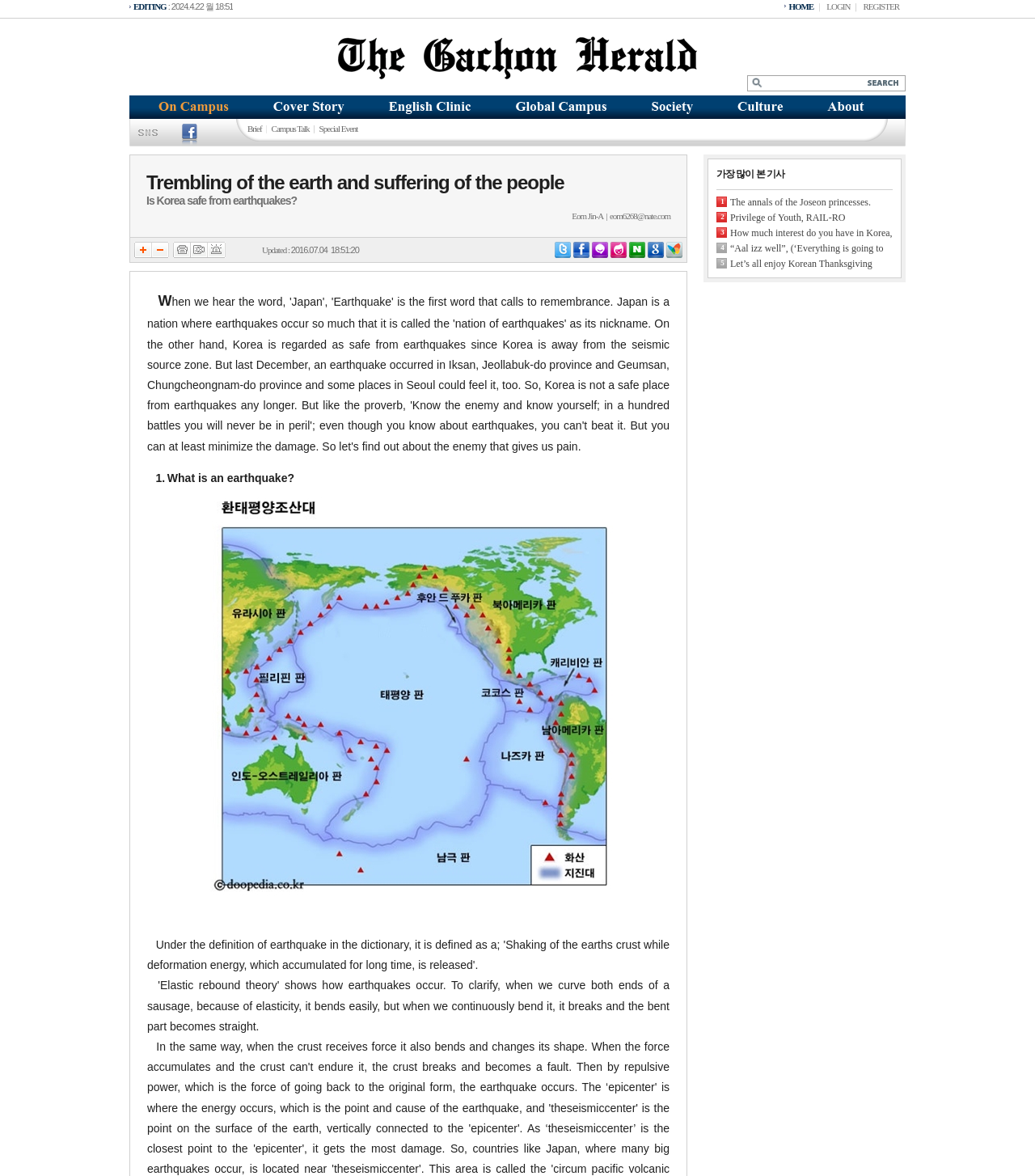Please determine the bounding box coordinates of the area that needs to be clicked to complete this task: 'Click HOME'. The coordinates must be four float numbers between 0 and 1, formatted as [left, top, right, bottom].

[0.752, 0.0, 0.792, 0.012]